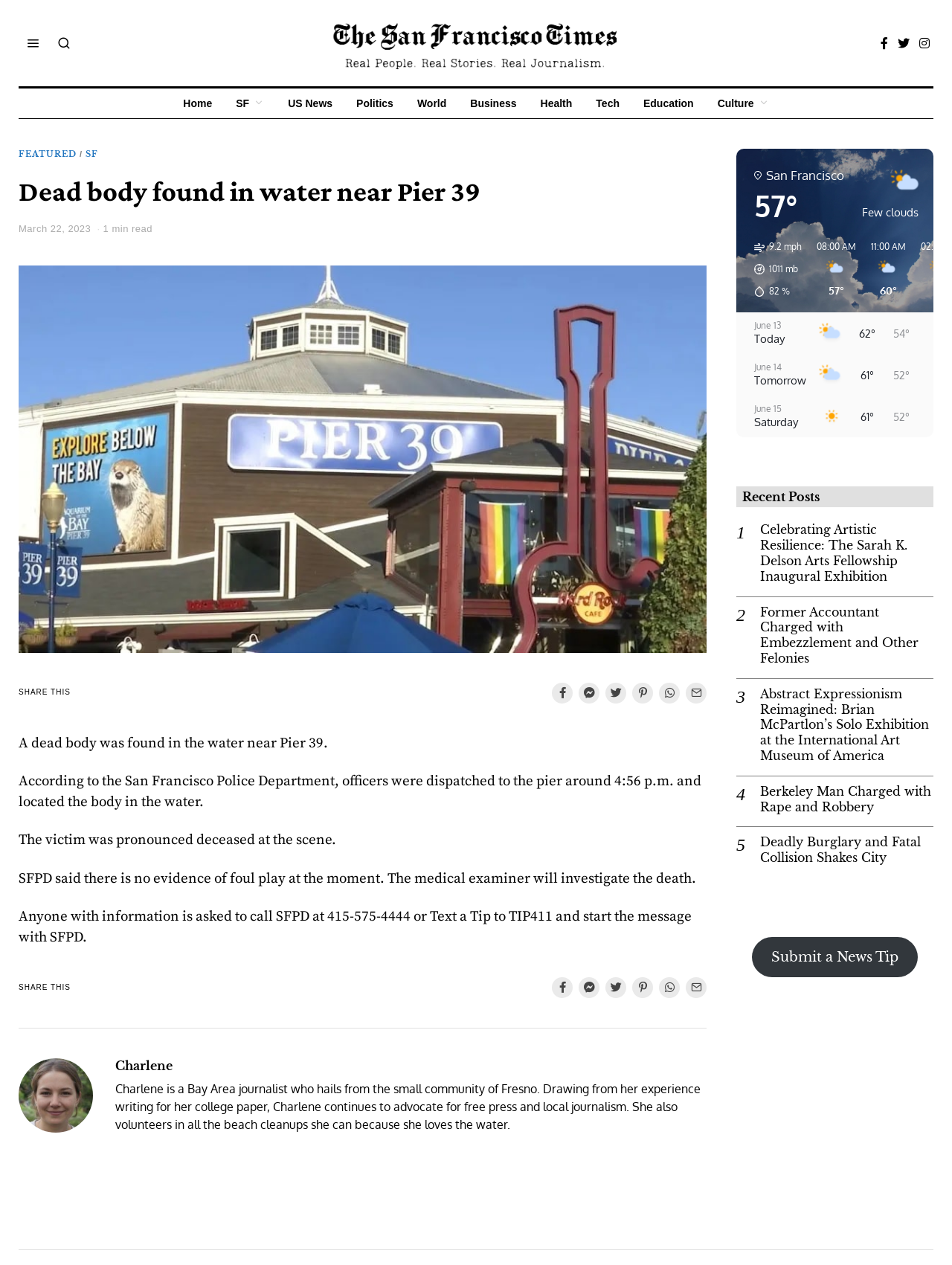Please extract the primary headline from the webpage.

Dead body found in water near Pier 39